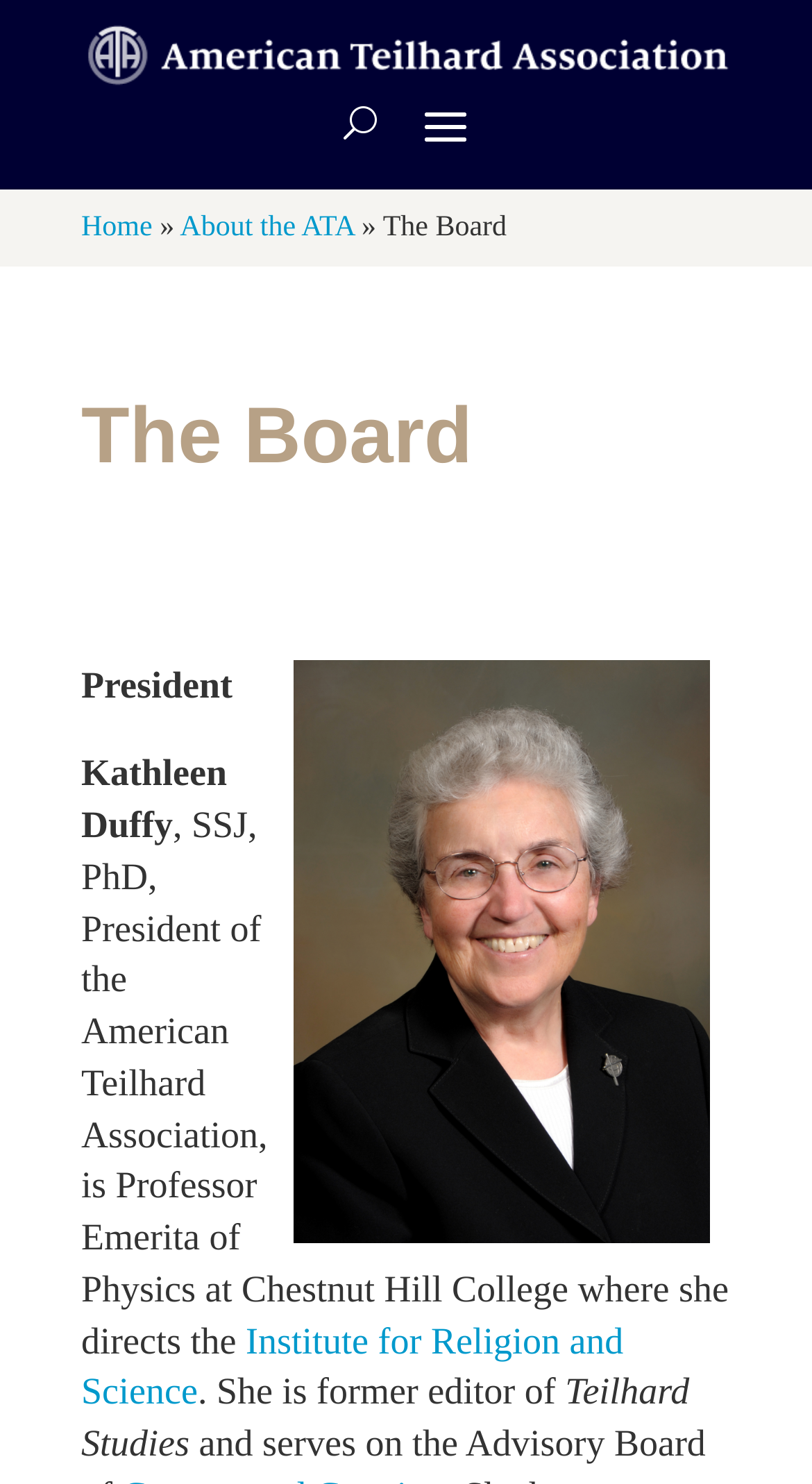Answer succinctly with a single word or phrase:
What is the name of the president of the American Teilhard Association?

Kathleen Duffy